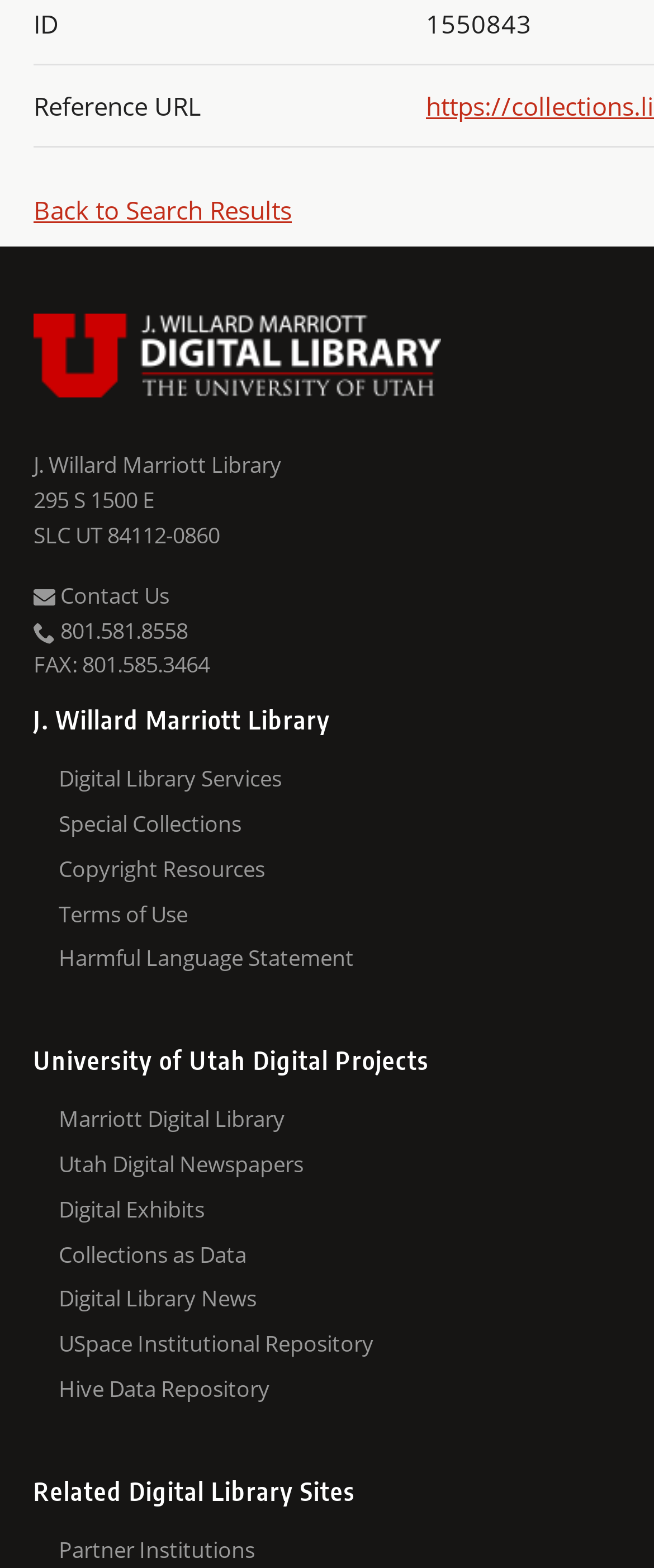Predict the bounding box of the UI element based on this description: "Special Collections".

[0.09, 0.179, 0.949, 0.207]